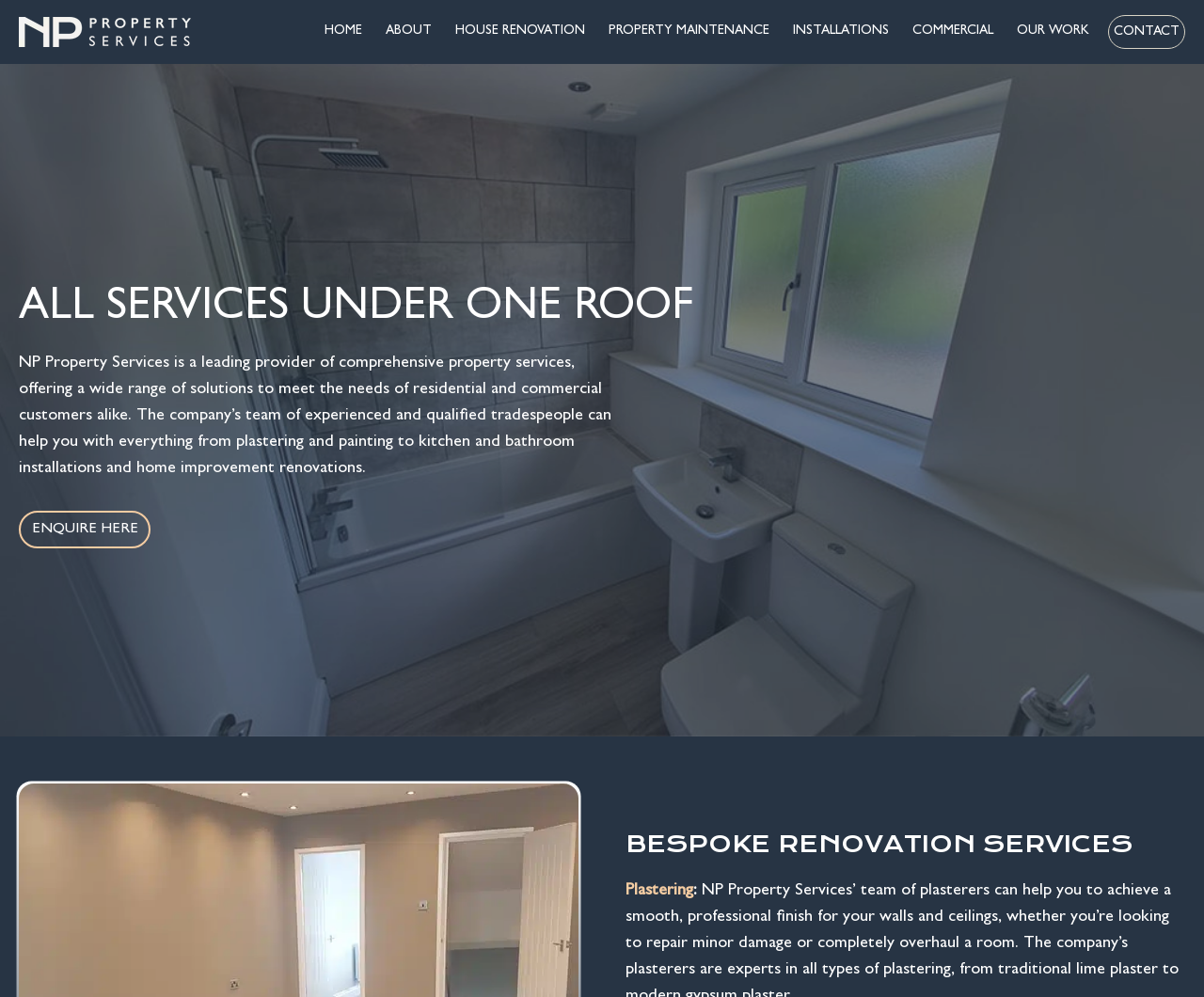Please locate the bounding box coordinates of the region I need to click to follow this instruction: "View the 'GALLERY'".

[0.863, 0.043, 0.905, 0.057]